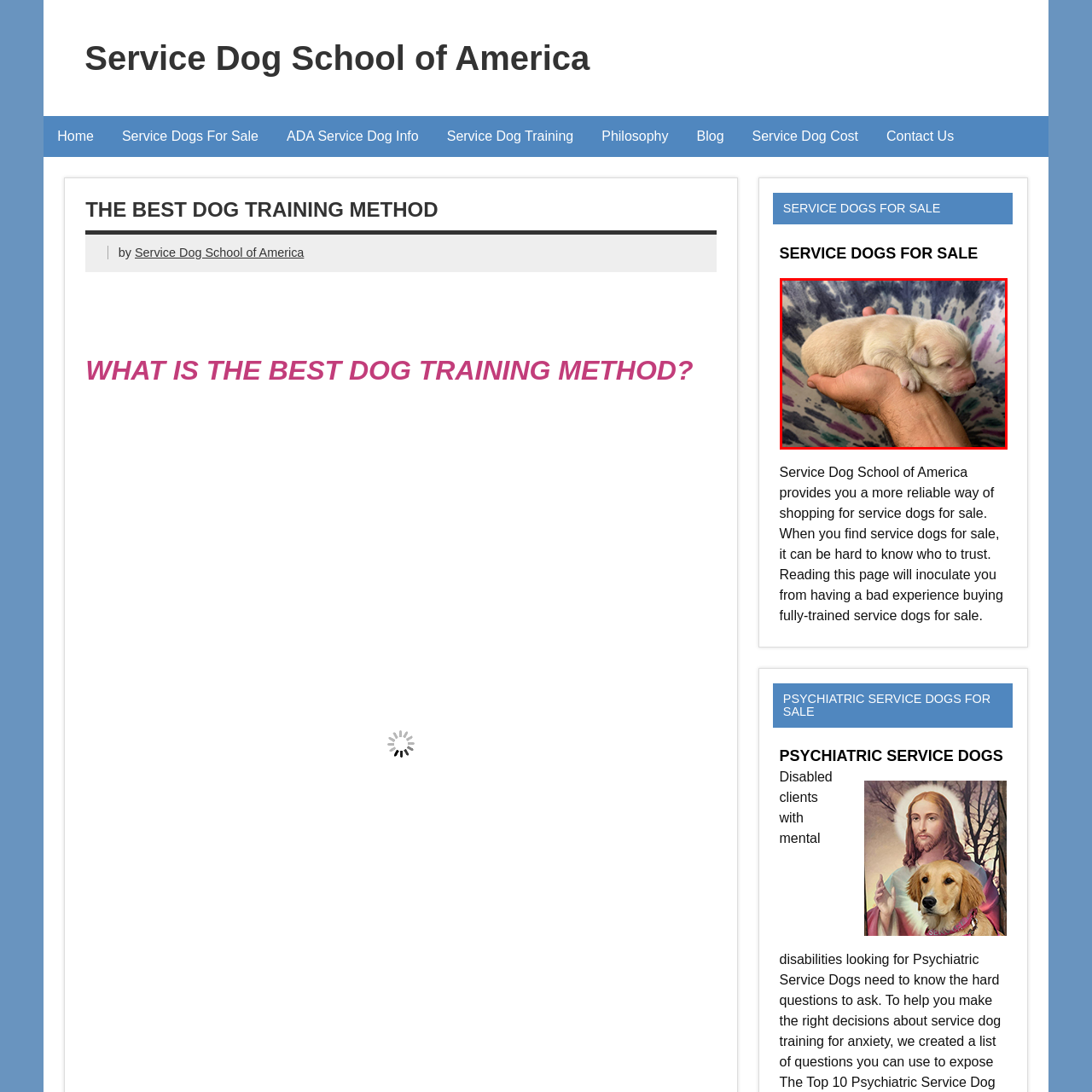Describe in detail what you see in the image highlighted by the red border.

This image showcases an adorable, light-colored puppy nestled comfortably in the palm of a hand. The puppy appears to be sleeping peacefully, with its eyes closed and a relaxed posture, emphasizing its youth and innocence. The background features a colorful tie-dye pattern, which adds a vibrant contrast to the soft fur of the puppy. This visual captures a tender moment that highlights the bond between humans and animals, reflecting the joy and warmth that comes with caring for a pet. The image is part of the "Service Dogs for Sale" section on the Service Dog School of America website, emphasizing the importance of trustworthy service dog purchases.